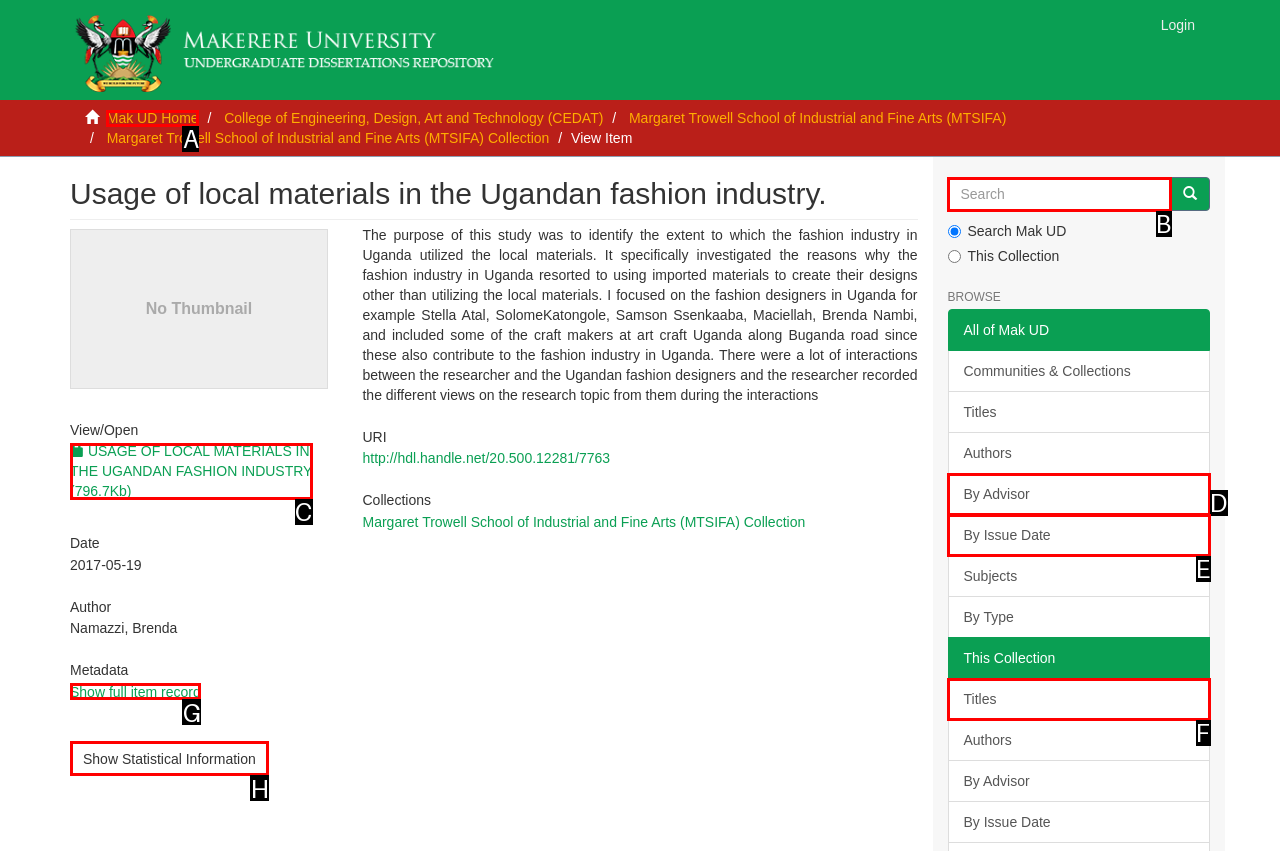Tell me which one HTML element I should click to complete the following task: Search Answer with the option's letter from the given choices directly.

B